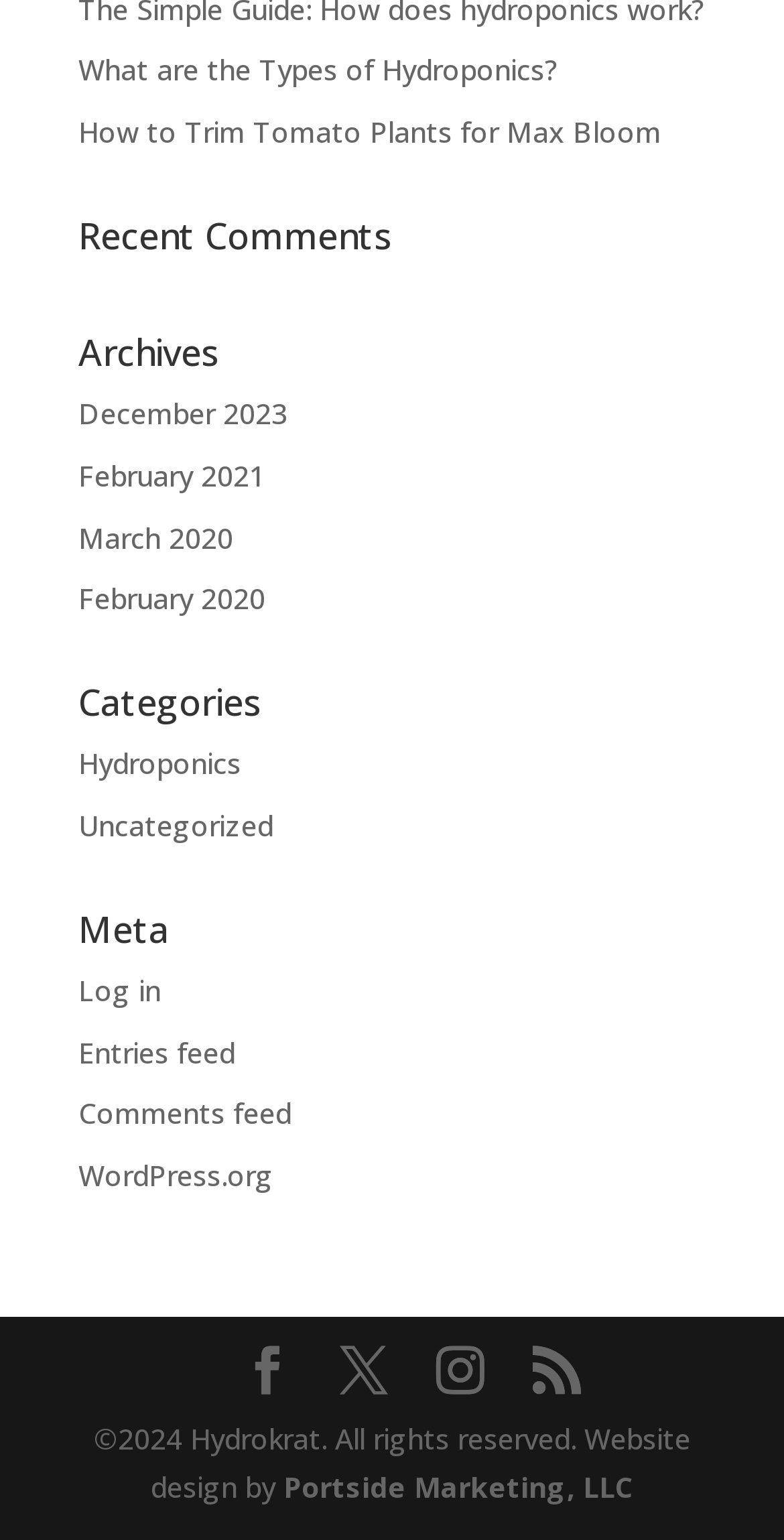Using the format (top-left x, top-left y, bottom-right x, bottom-right y), and given the element description, identify the bounding box coordinates within the screenshot: December 2023

[0.1, 0.256, 0.367, 0.281]